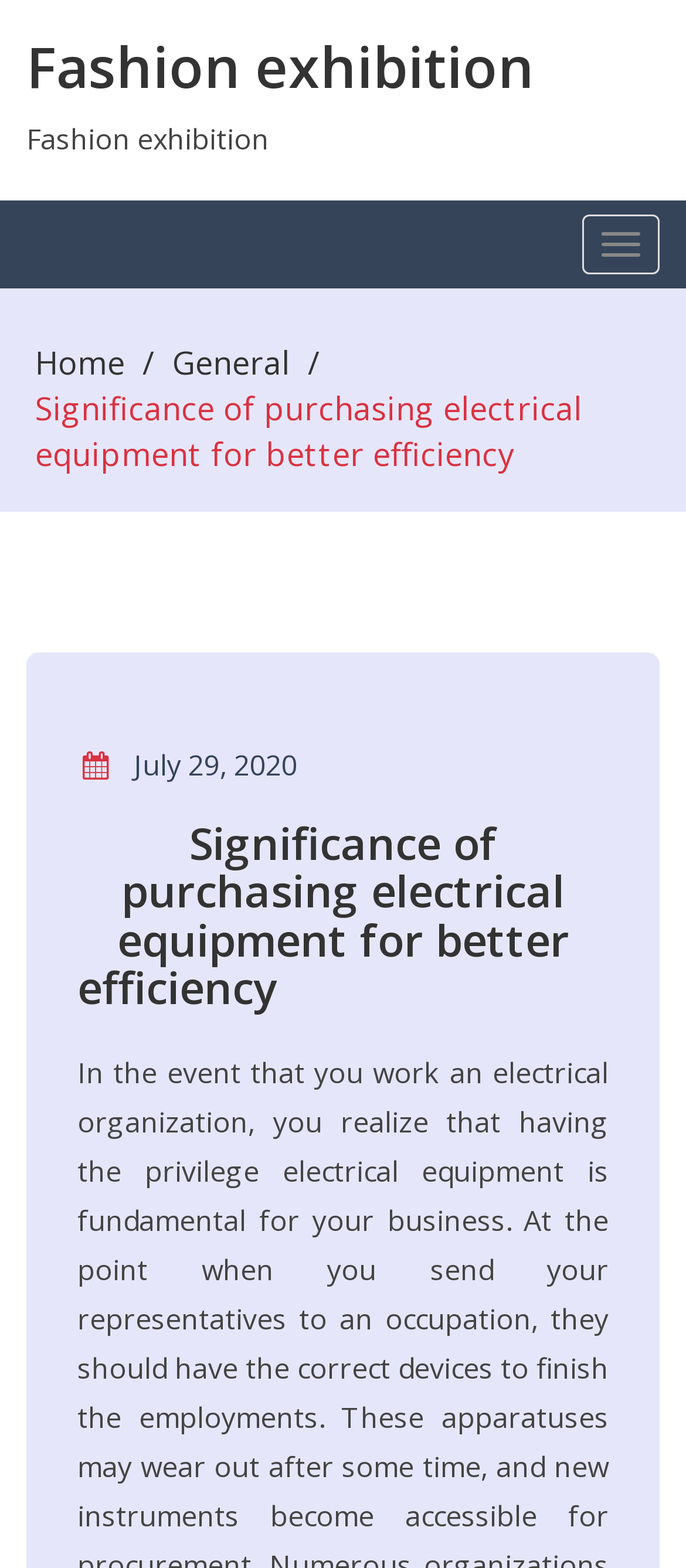What is the name of the exhibition mentioned?
Use the information from the image to give a detailed answer to the question.

I found the name of the exhibition by looking at the heading element that contains the text 'Fashion exhibition', which is located at the top of the webpage.